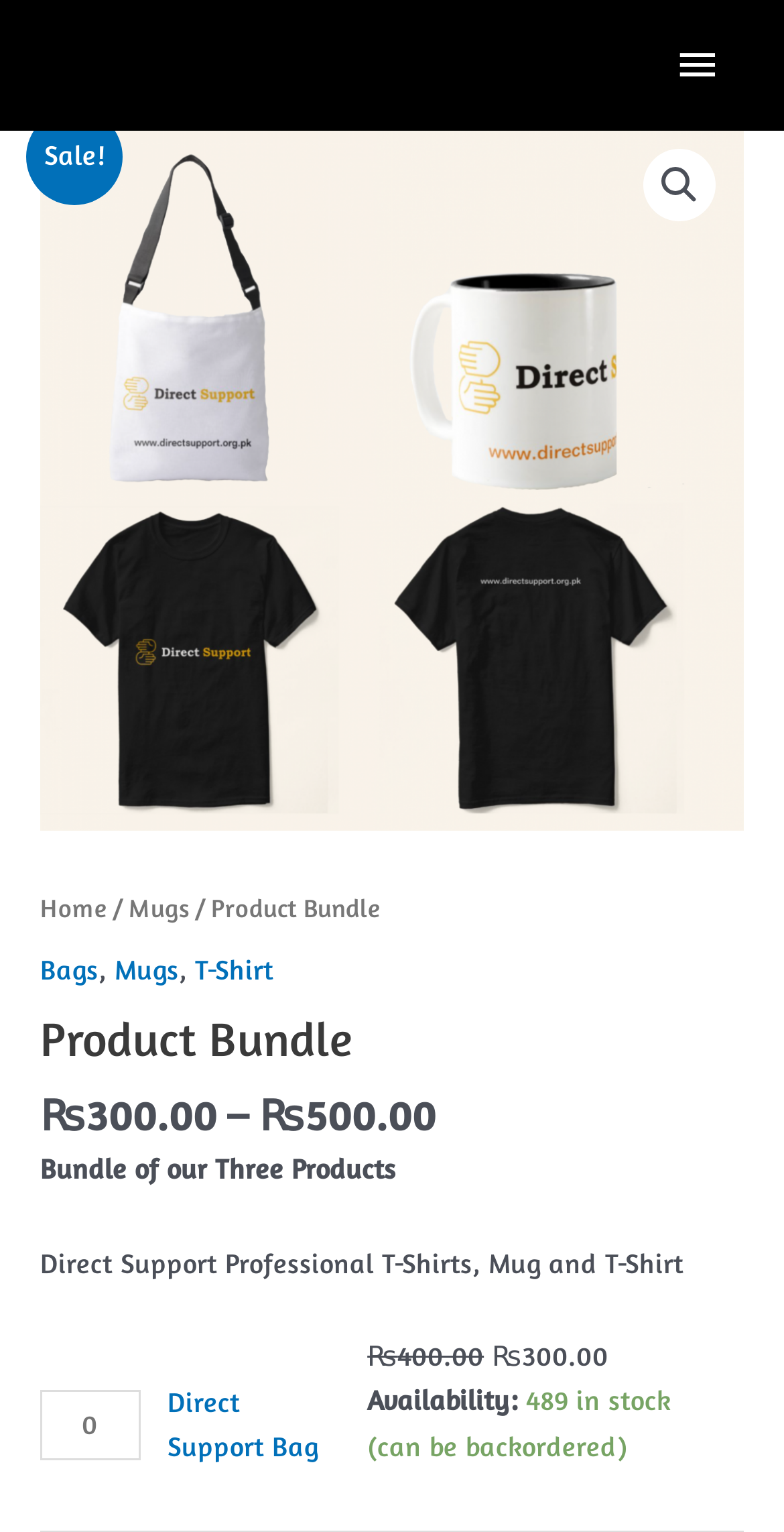Highlight the bounding box coordinates of the element you need to click to perform the following instruction: "View product details of Mug, Bag and T-Shirt."

[0.051, 0.08, 0.949, 0.543]